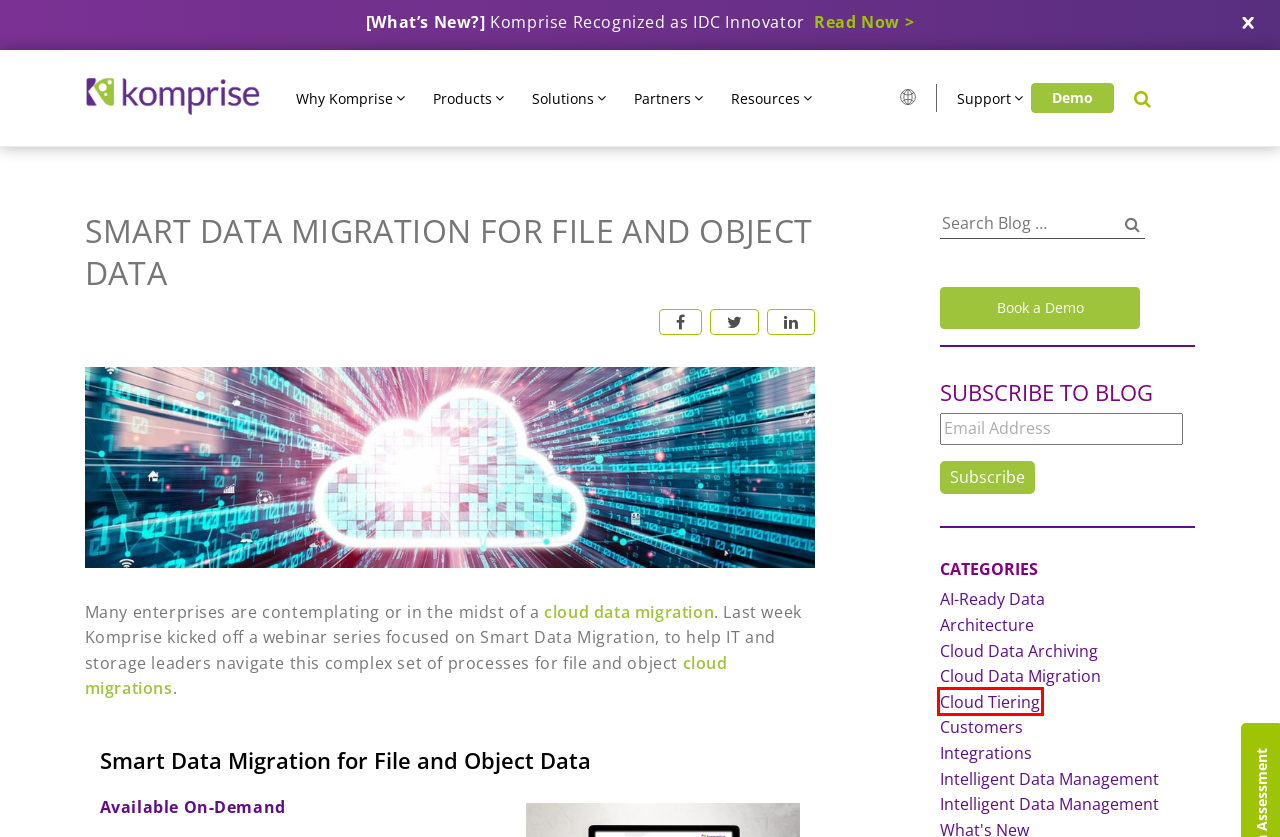You have a screenshot showing a webpage with a red bounding box around a UI element. Choose the webpage description that best matches the new page after clicking the highlighted element. Here are the options:
A. Cloud Data Migration | Komprise Data Management Glossary
B. Cloud Data Migration – Komprise
C. Cloud Tiering – Komprise
D. Komprise | Unstructured Data Management as a Service
E. Intelligent Data Management – Komprise
F. Architecture – Komprise
G. Cloud Data Archiving – Komprise
H. Unstructured Data Management Demo | Komprise

C